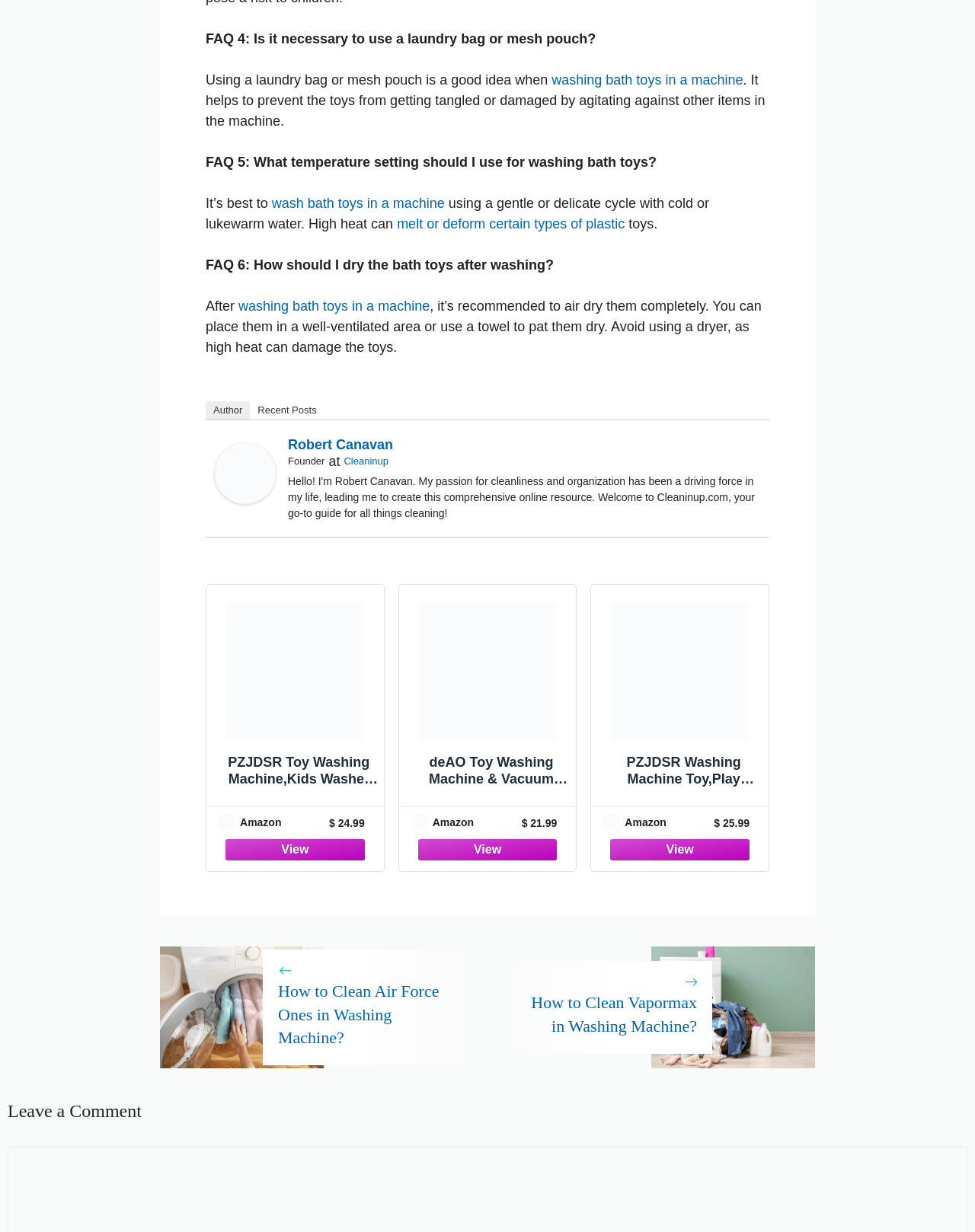Find the bounding box coordinates of the element you need to click on to perform this action: 'Click on 'Author''. The coordinates should be represented by four float values between 0 and 1, in the format [left, top, right, bottom].

[0.211, 0.326, 0.256, 0.341]